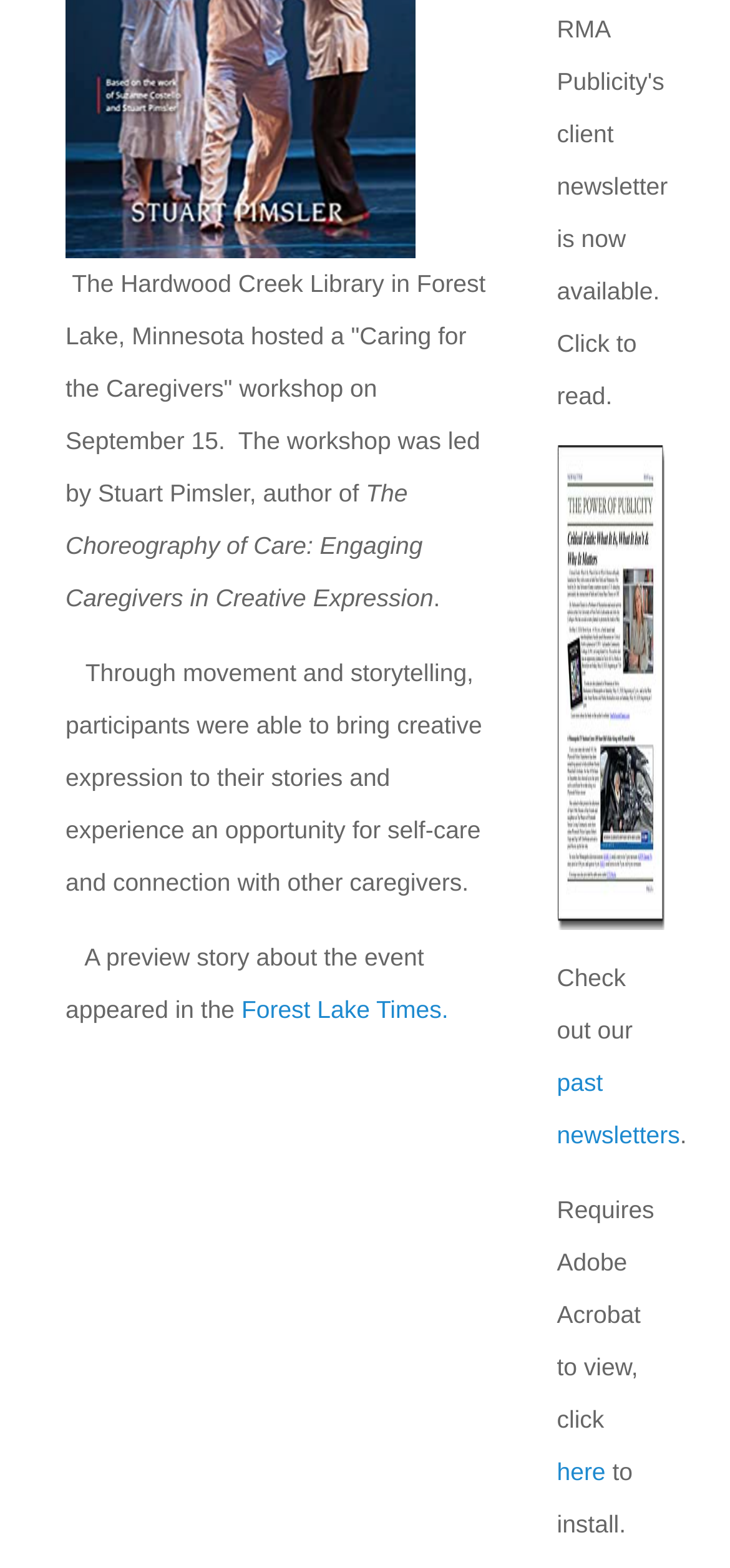Provide a brief response to the question below using one word or phrase:
How many links are there on the page?

4